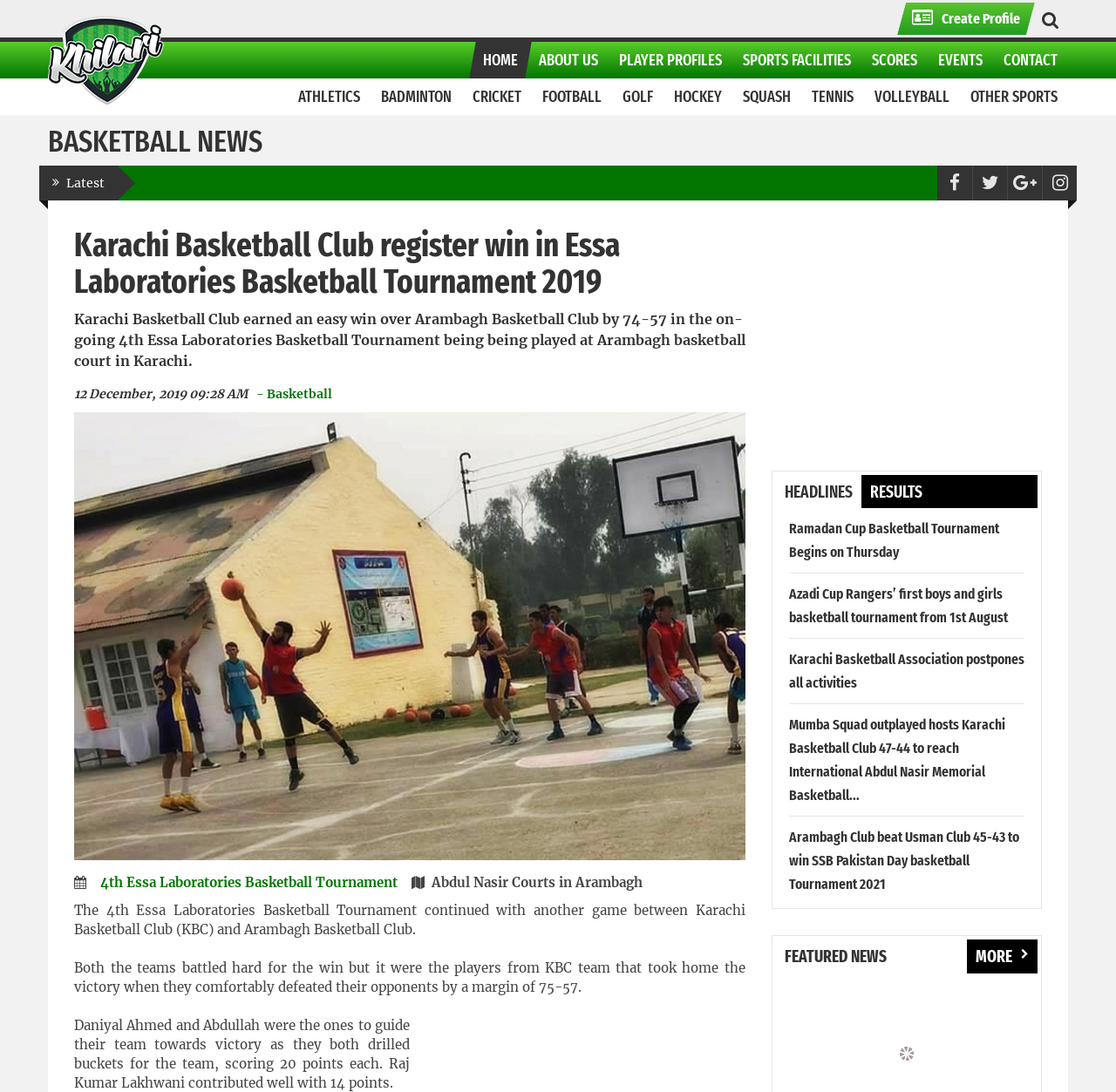Provide the bounding box coordinates in the format (top-left x, top-left y, bottom-right x, bottom-right y). All values are floating point numbers between 0 and 1. Determine the bounding box coordinate of the UI element described as: aria-label="Advertisement" name="aswift_3" title="Advertisement"

[0.691, 0.208, 0.934, 0.407]